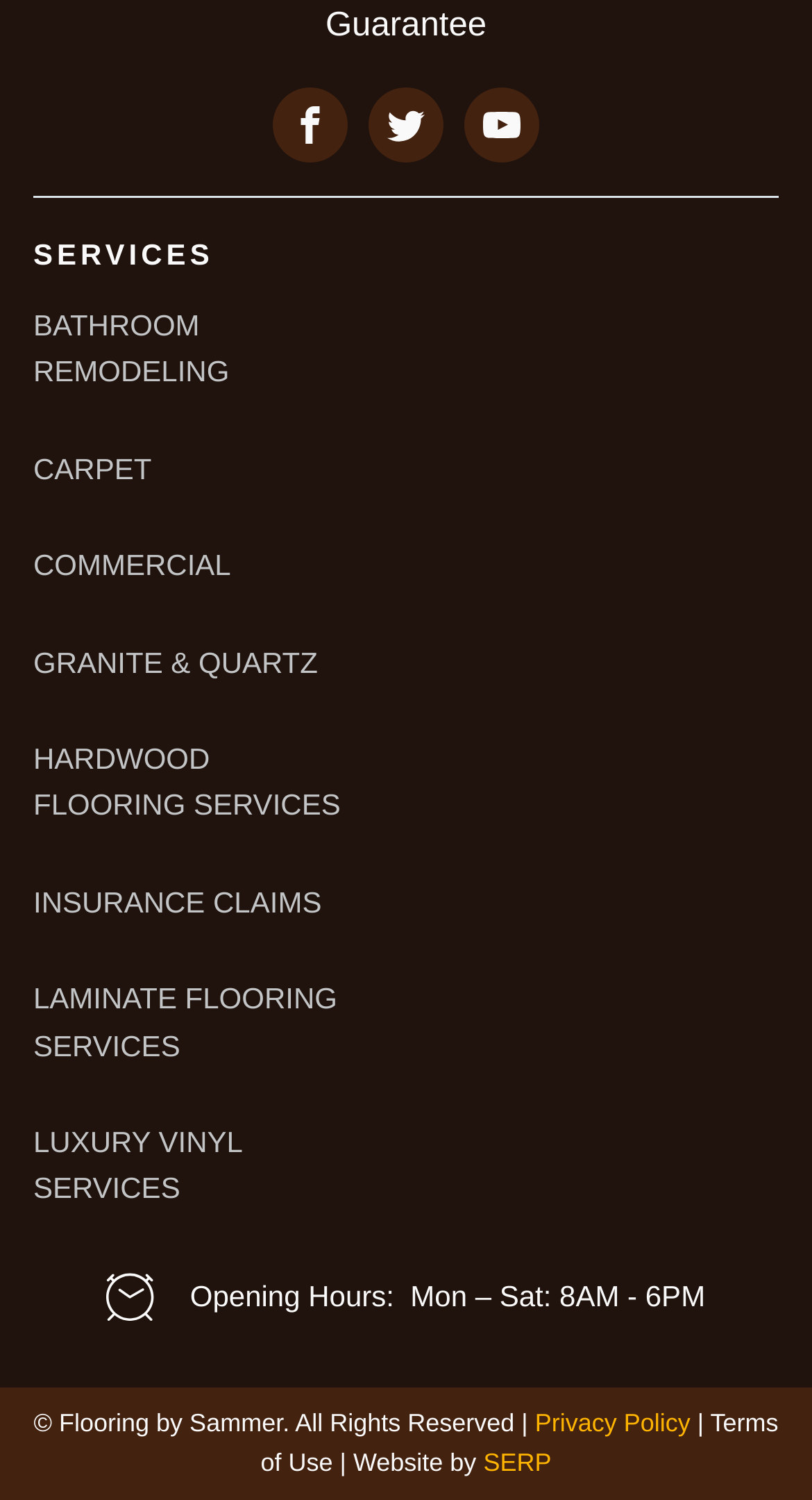Determine the bounding box coordinates of the section to be clicked to follow the instruction: "Check the bathroom remodeling services". The coordinates should be given as four float numbers between 0 and 1, formatted as [left, top, right, bottom].

[0.041, 0.185, 0.5, 0.28]